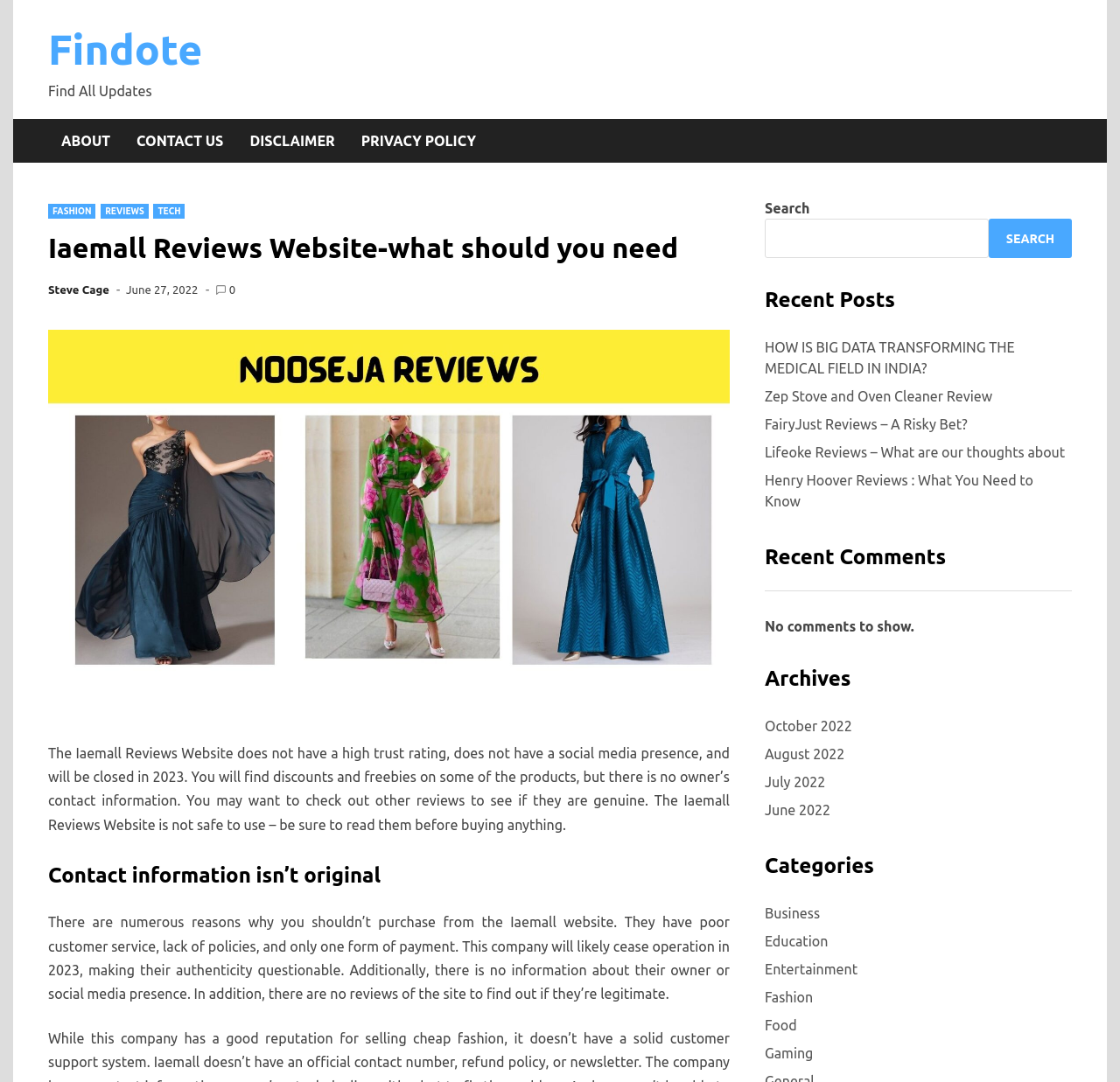Find the bounding box of the web element that fits this description: "parent_node: SEARCH name="s"".

[0.683, 0.202, 0.883, 0.238]